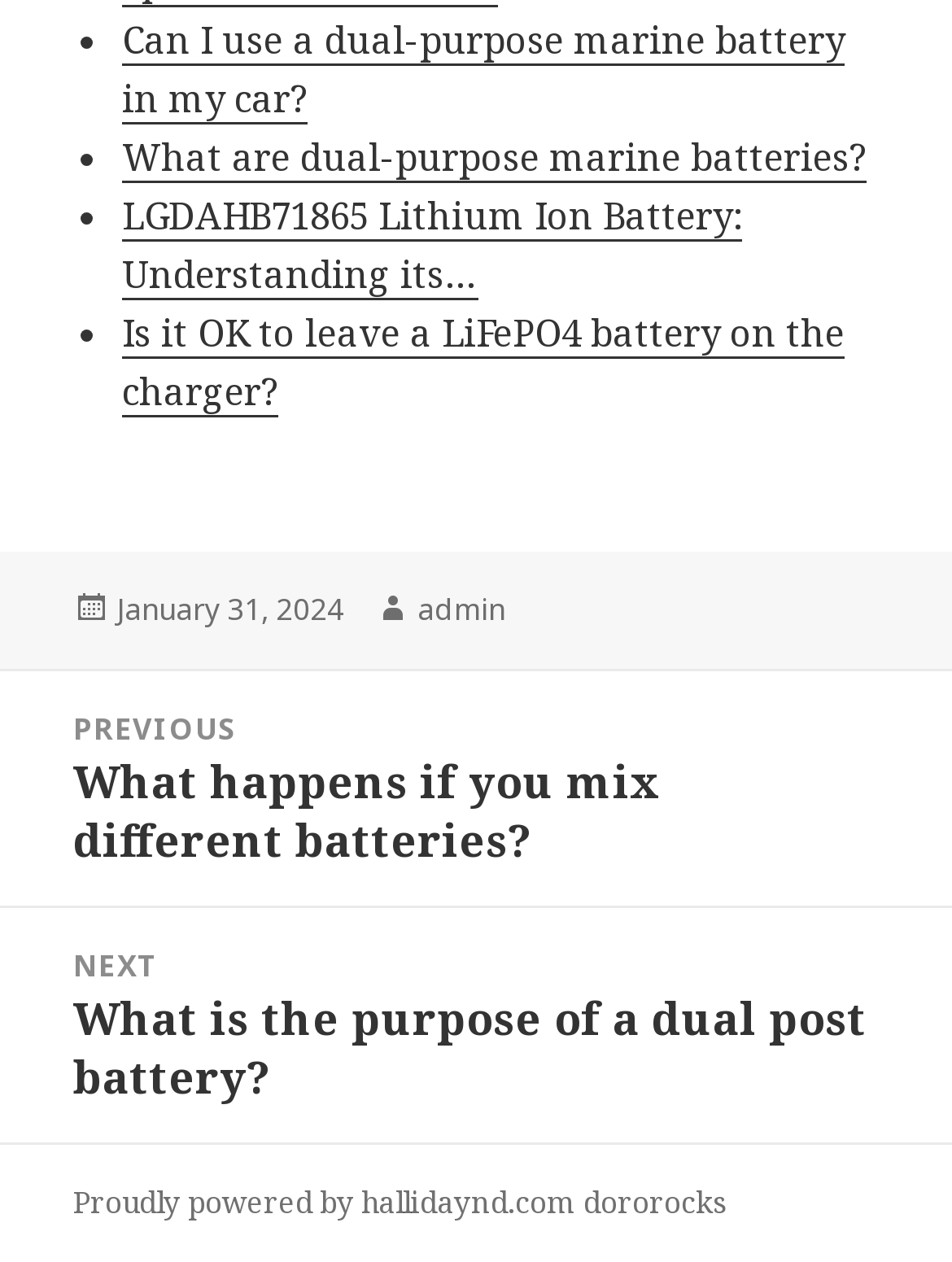What is the date of the latest post?
Please answer the question with a detailed response using the information from the screenshot.

I looked at the footer section and found the date 'January 31, 2024' next to 'Posted on', which indicates the date of the latest post.